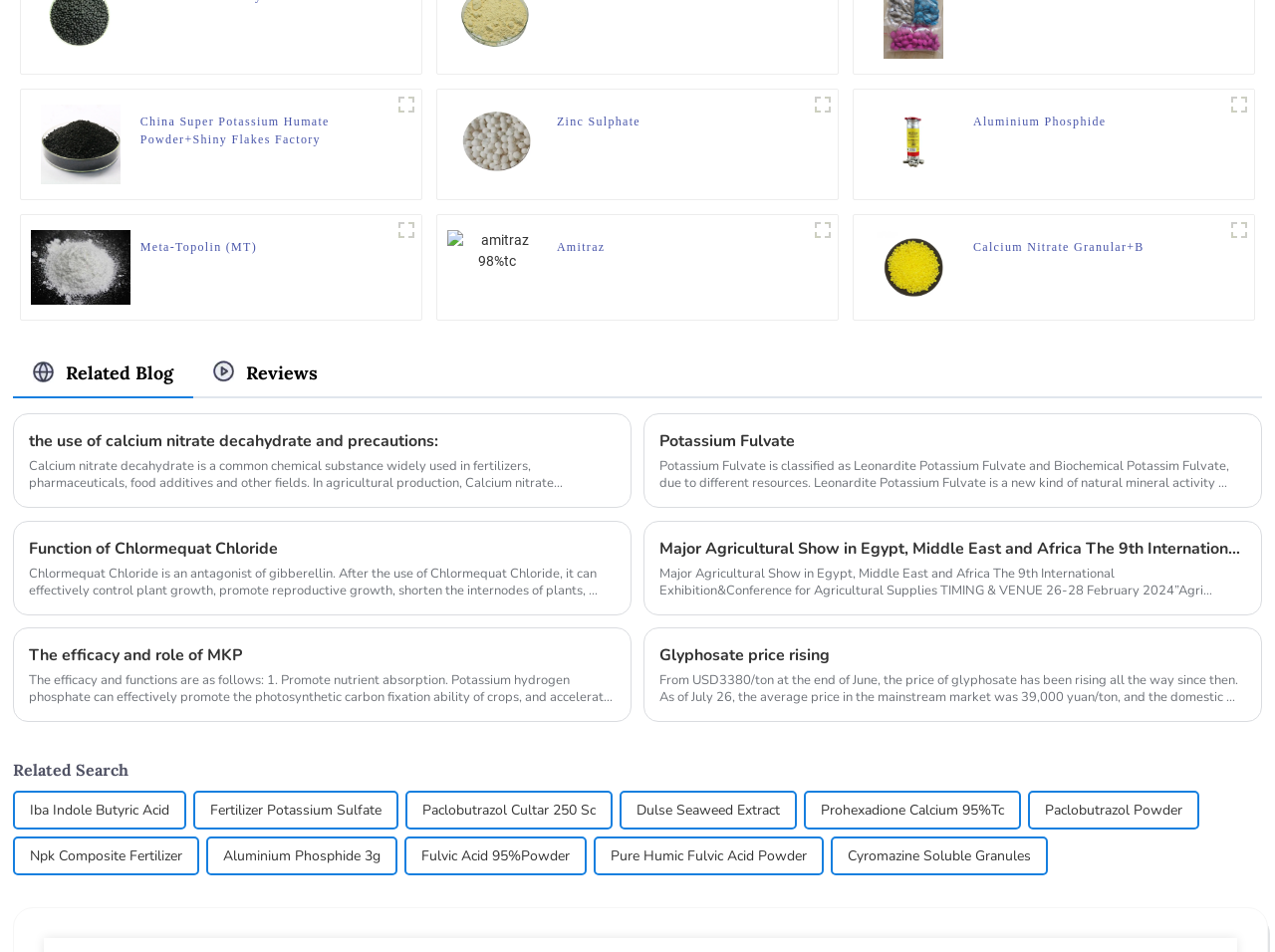How many links are there under the 'Related Blog' section?
Look at the screenshot and respond with a single word or phrase.

5